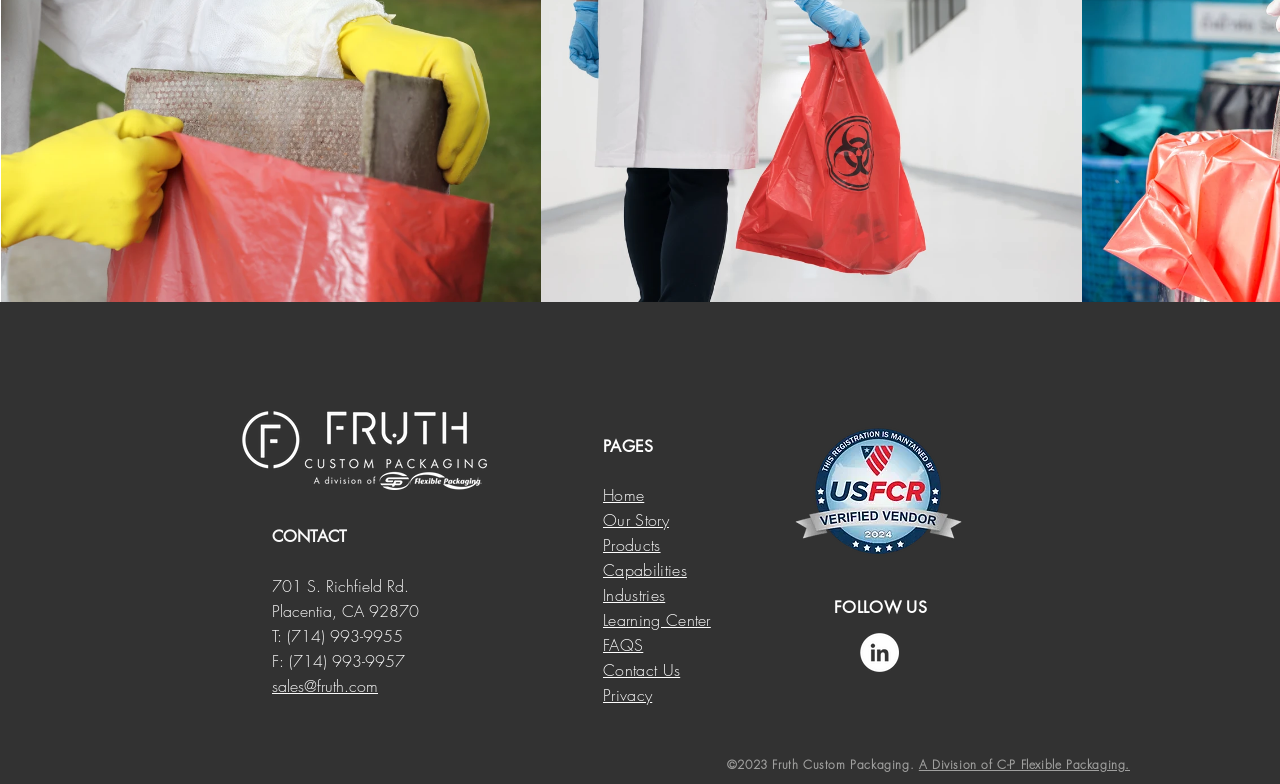Answer the question below with a single word or a brief phrase: 
What is the company name of the website?

Fruth Custom Packaging